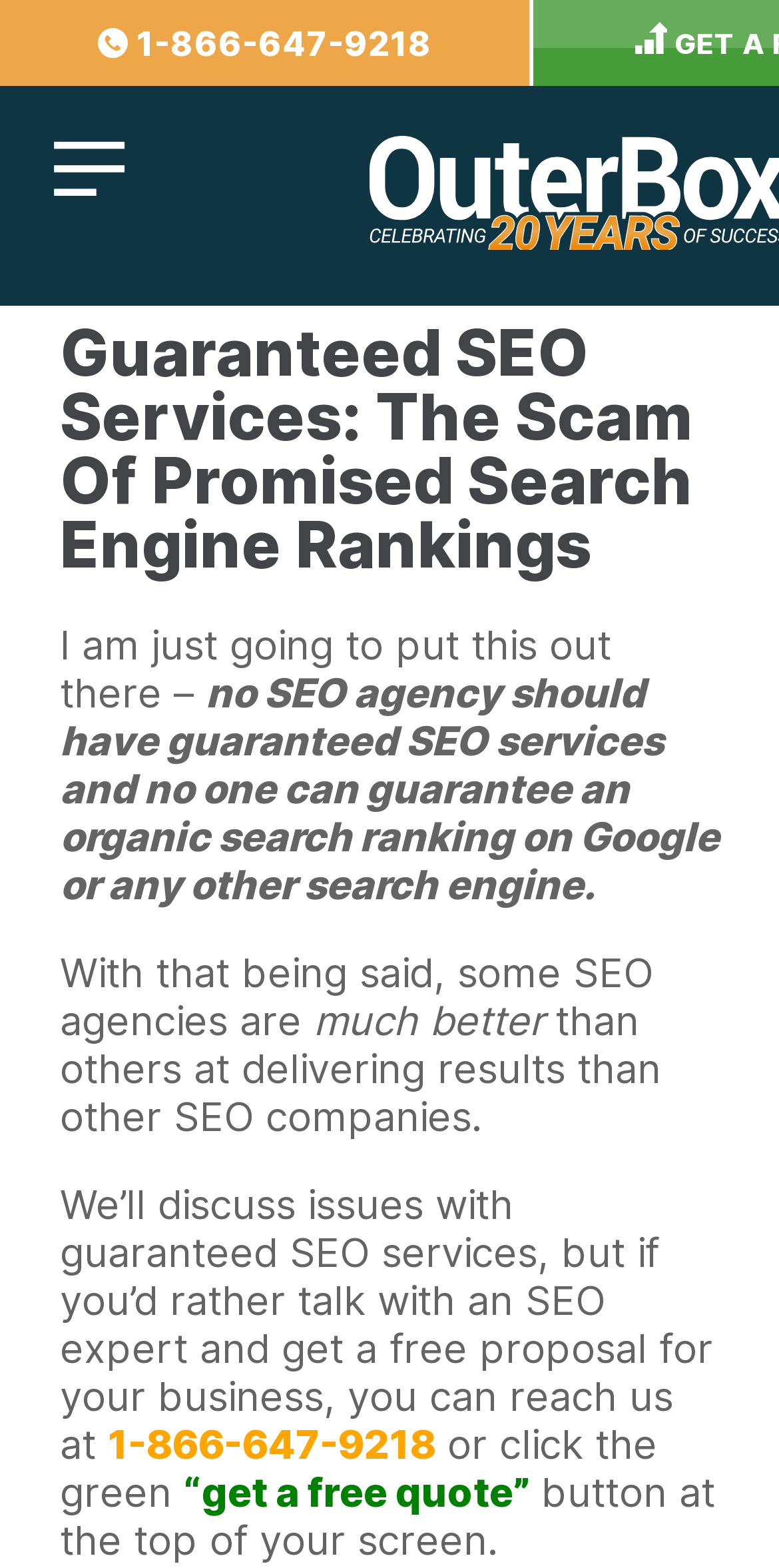Give a complete and precise description of the webpage's appearance.

The webpage appears to be an article or blog post discussing the topic of guaranteed SEO services and rankings. At the top of the page, there is a phone number "1-866-647-9218" displayed prominently, along with a small image. 

Below the phone number, there is a heading that reads "Guaranteed SEO Services: The Scam Of Promised Search Engine Rankings", which takes up a significant portion of the page width. 

Following the heading, there are several paragraphs of text that discuss the topic of guaranteed SEO services. The text is divided into several sections, with the first section starting with the phrase "I am just going to put this out there –". The text continues to explain that no SEO agency should guarantee SEO services or organic search rankings on Google or other search engines. 

The text then goes on to mention that some SEO agencies are better at delivering results than others, and that the article will discuss issues with guaranteed SEO services. The reader is also invited to reach out to the company to talk with an SEO expert and get a free proposal for their business. The phone number "1-866-647-9218" is mentioned again, along with an option to click a "get a free quote" button at the top of the screen.